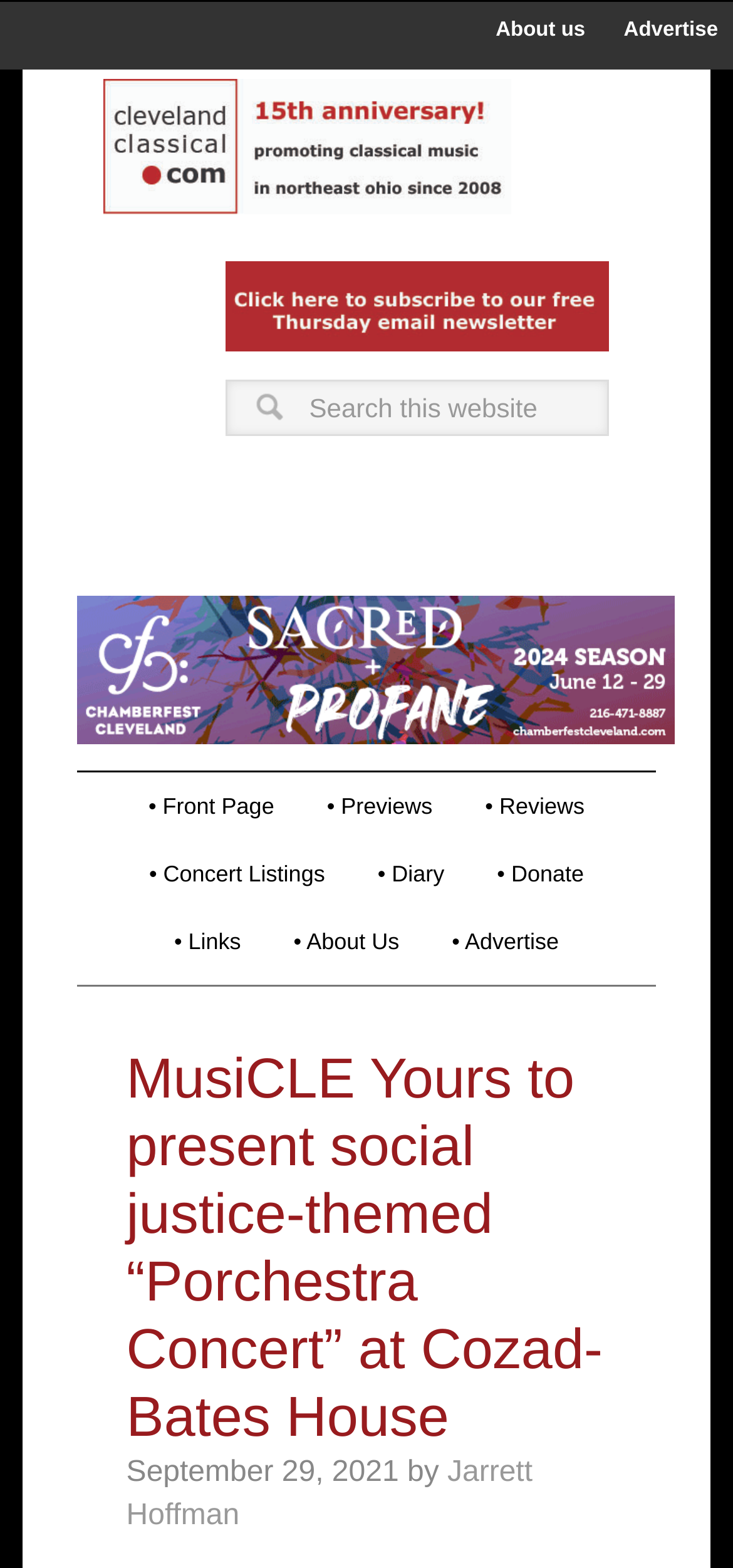Find and indicate the bounding box coordinates of the region you should select to follow the given instruction: "View Diary page".

[0.484, 0.536, 0.637, 0.579]